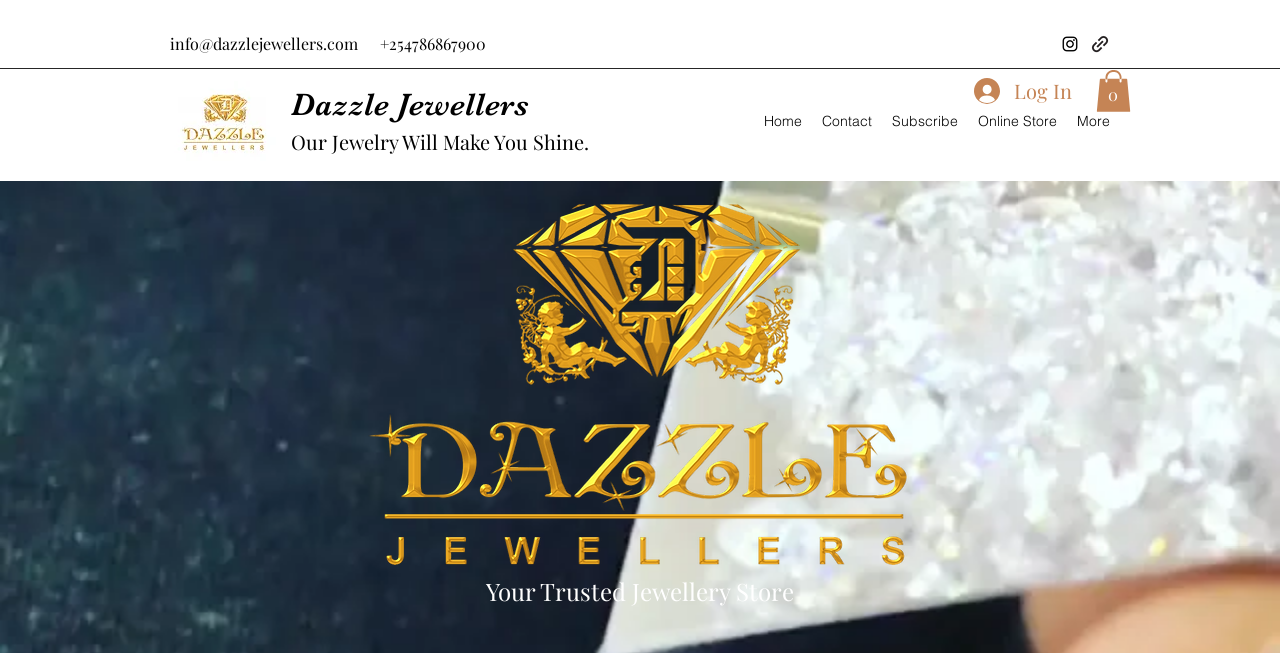Review the image closely and give a comprehensive answer to the question: How many social media links are there in the social bar?

I found the social media links by looking at the list element with the bounding box coordinates [0.828, 0.052, 0.867, 0.083], which contains two link elements, one with the text 'instagram' and another with the text 'generic-social-link'.